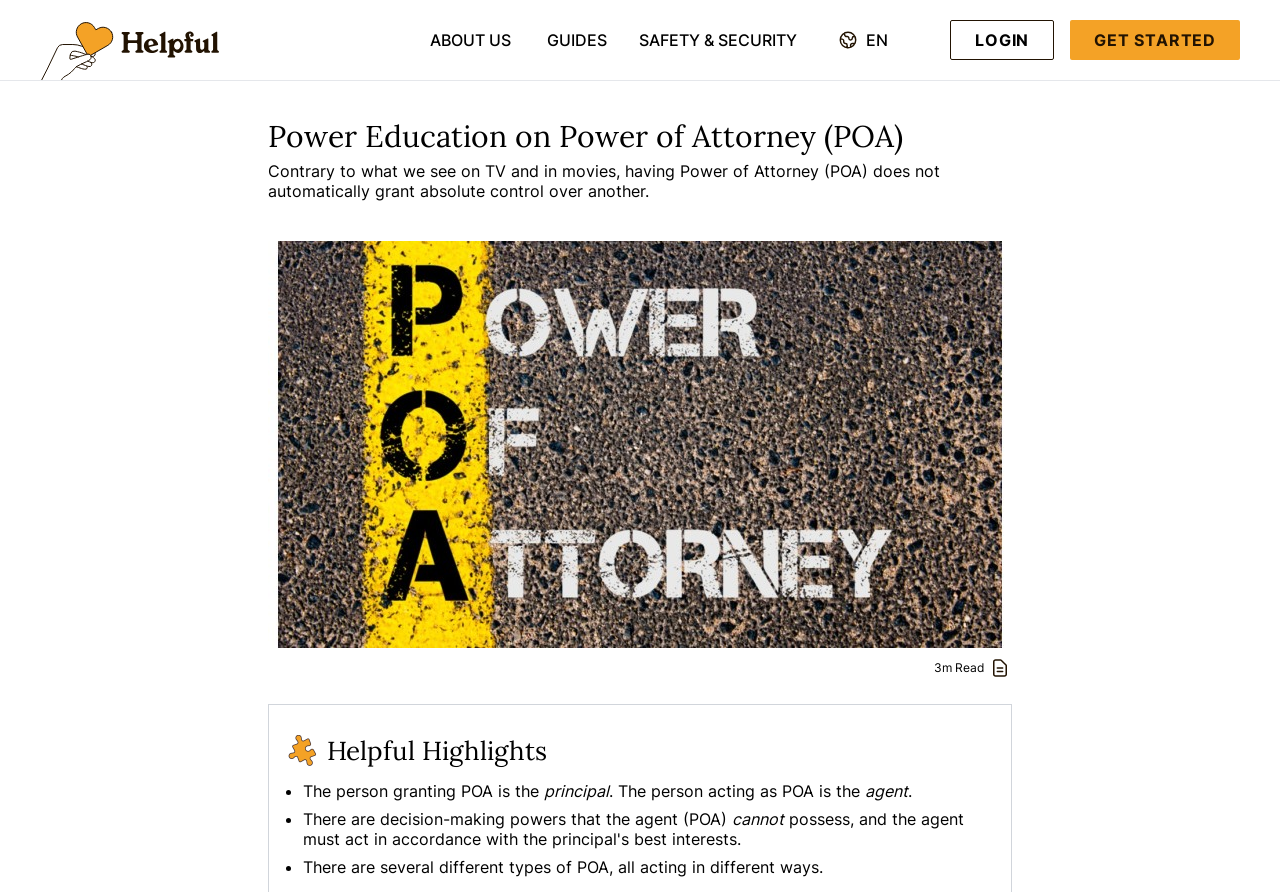Determine the title of the webpage and give its text content.

Power Education on Power of Attorney (POA)